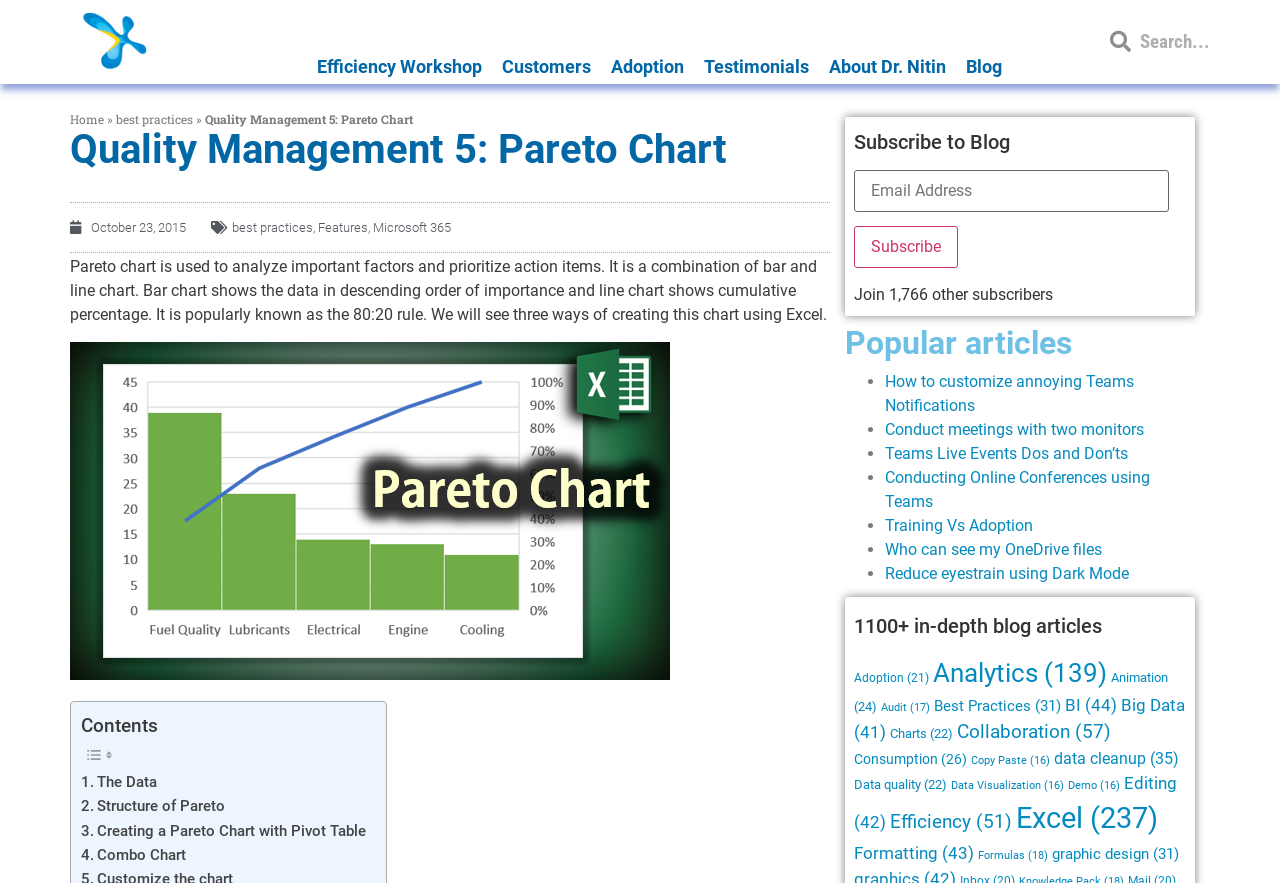Identify the bounding box of the UI element described as follows: "Collaboration (57)". Provide the coordinates as four float numbers in the range of 0 to 1 [left, top, right, bottom].

[0.748, 0.816, 0.868, 0.842]